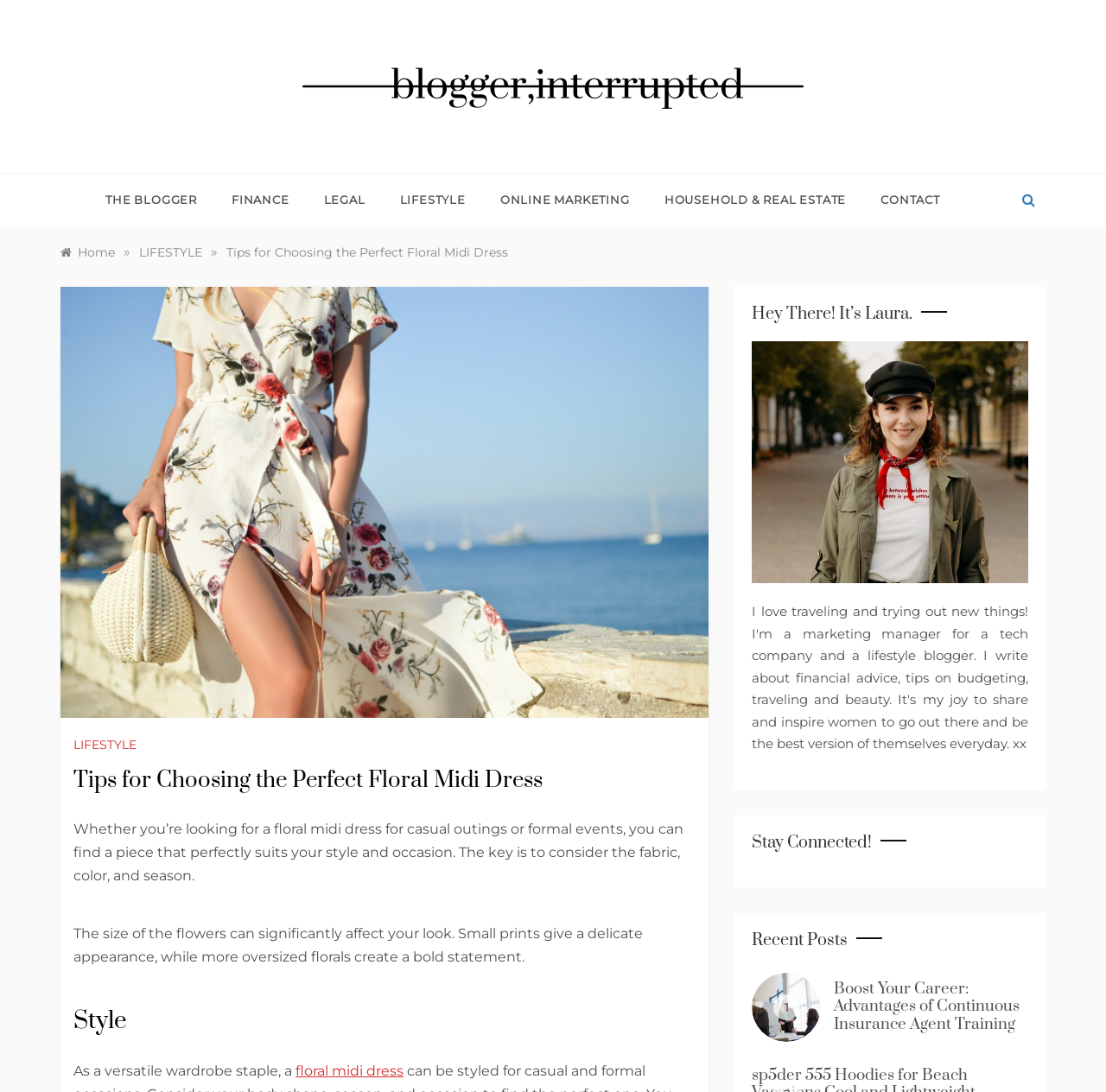Respond to the question with just a single word or phrase: 
What is the purpose of considering fabric, color, and season?

To find a dress that suits style and occasion